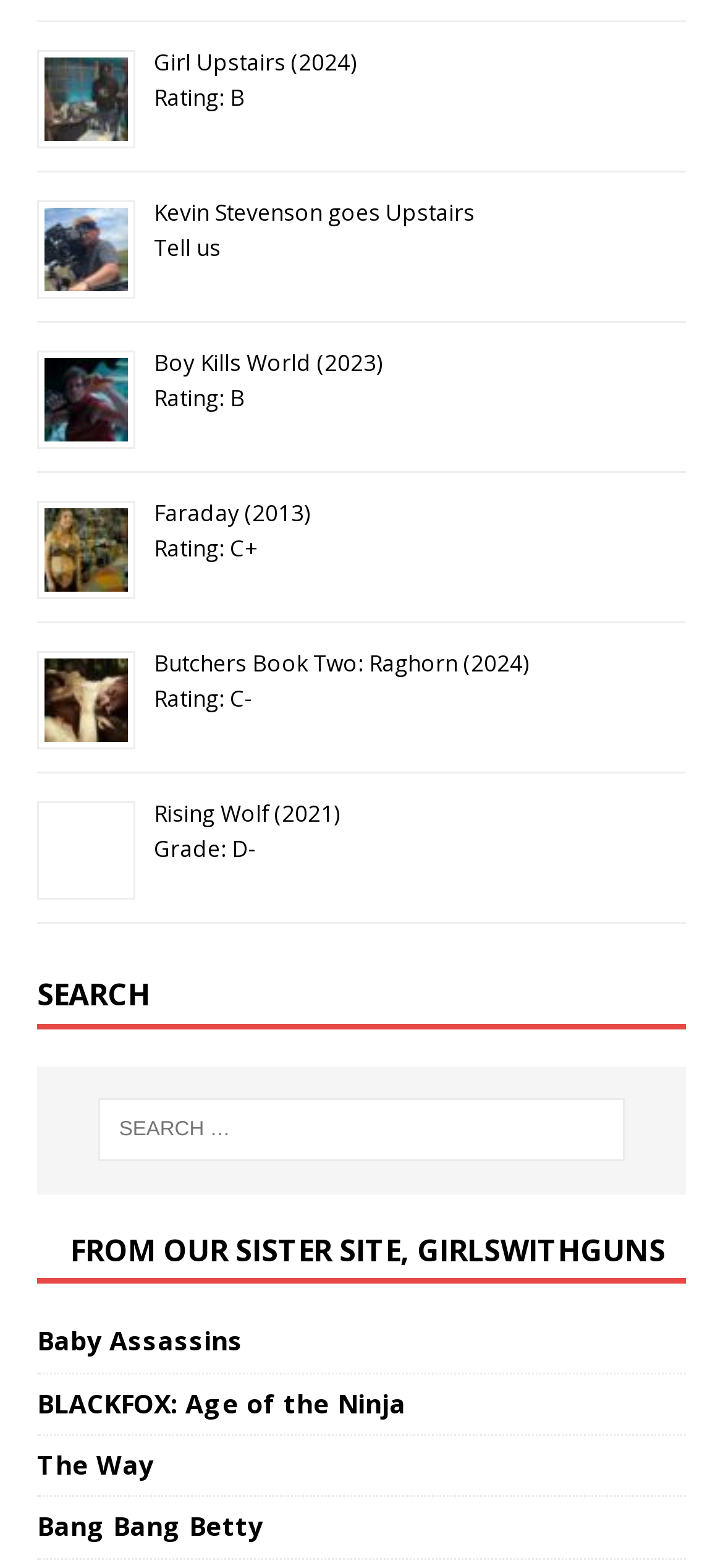What is the title of the second movie listed?
Using the visual information, answer the question in a single word or phrase.

Kevin Stevenson goes Upstairs